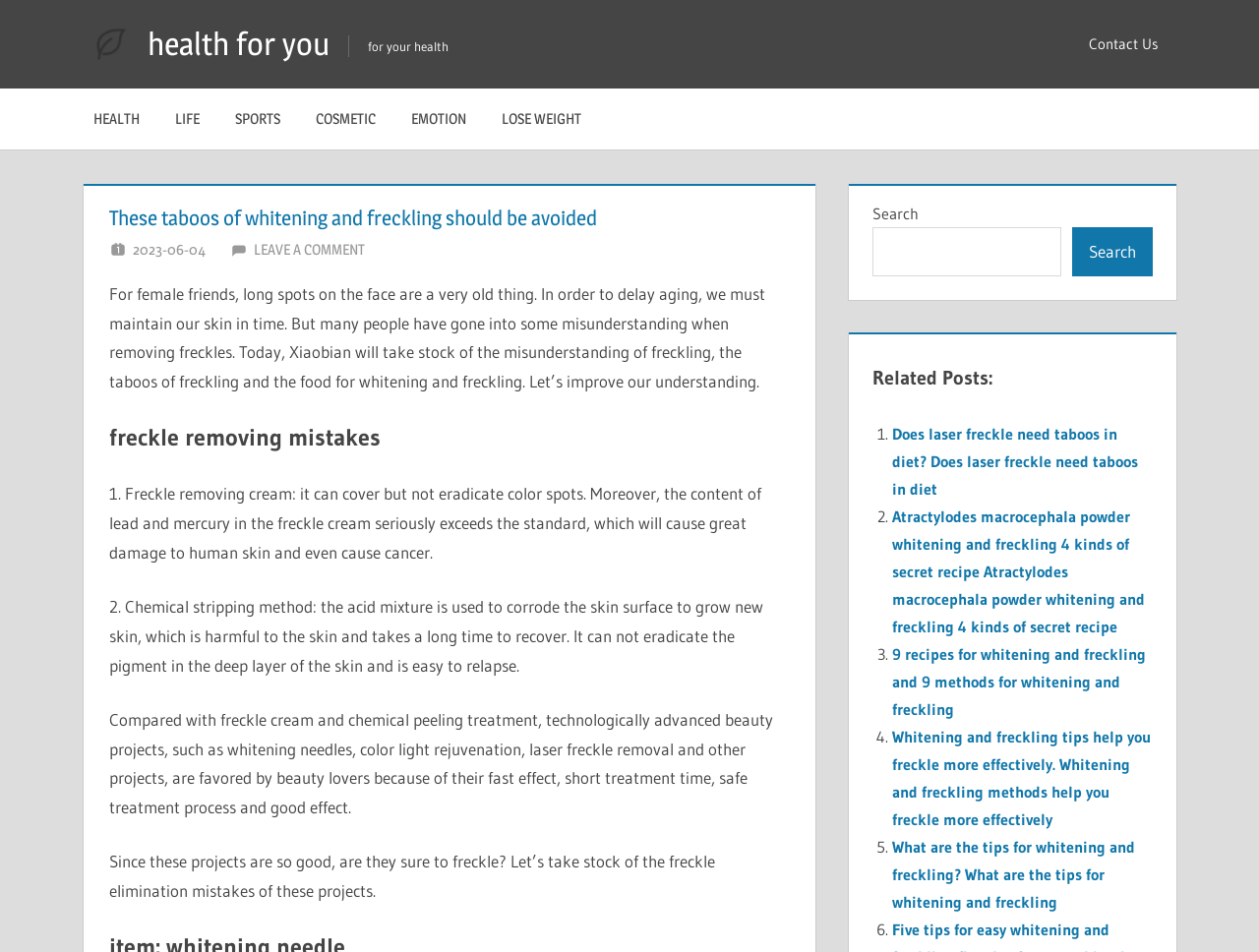Please provide a brief answer to the question using only one word or phrase: 
What is the topic of the main article?

Freckle removal mistakes